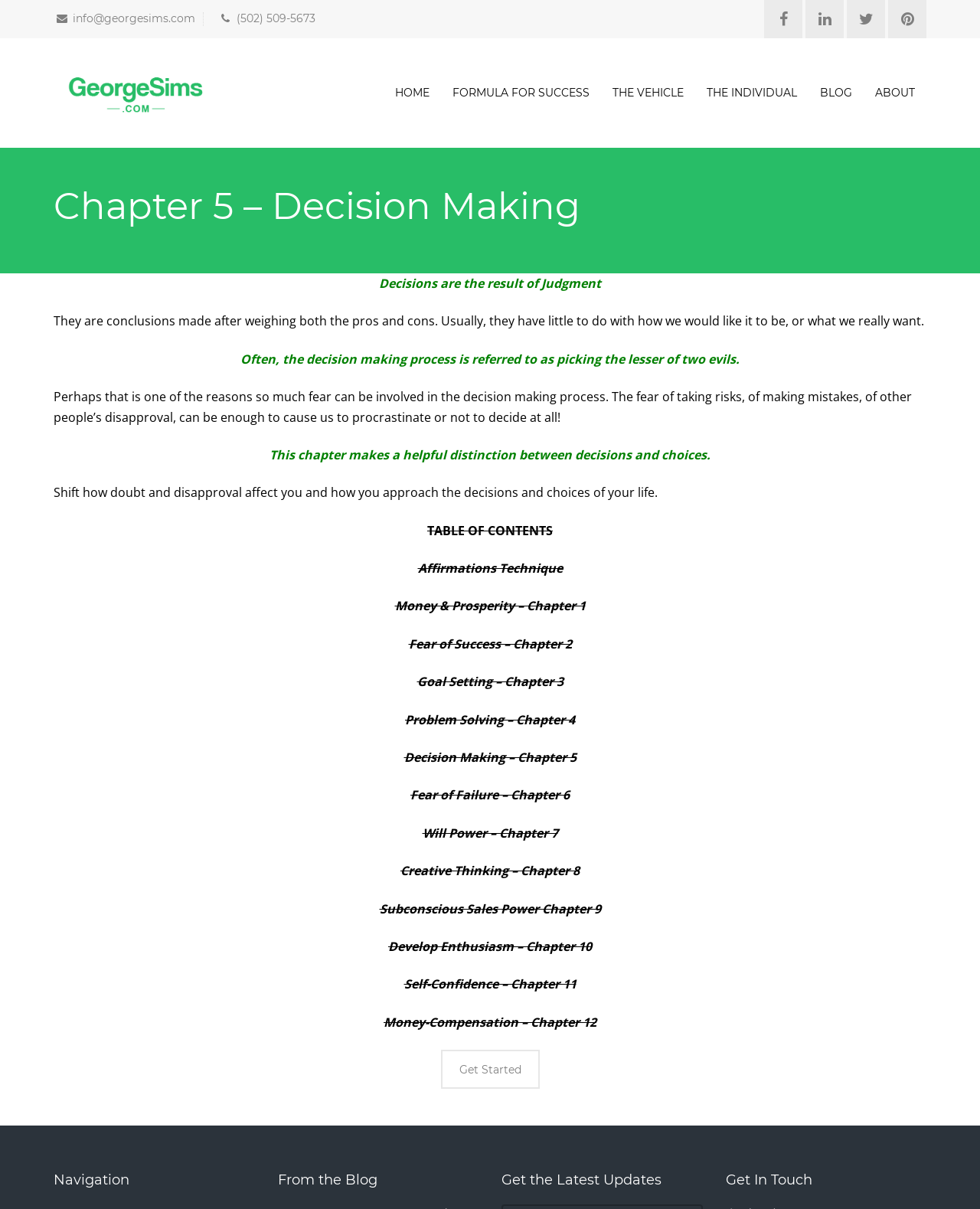Please determine the primary heading and provide its text.

Chapter 5 – Decision Making